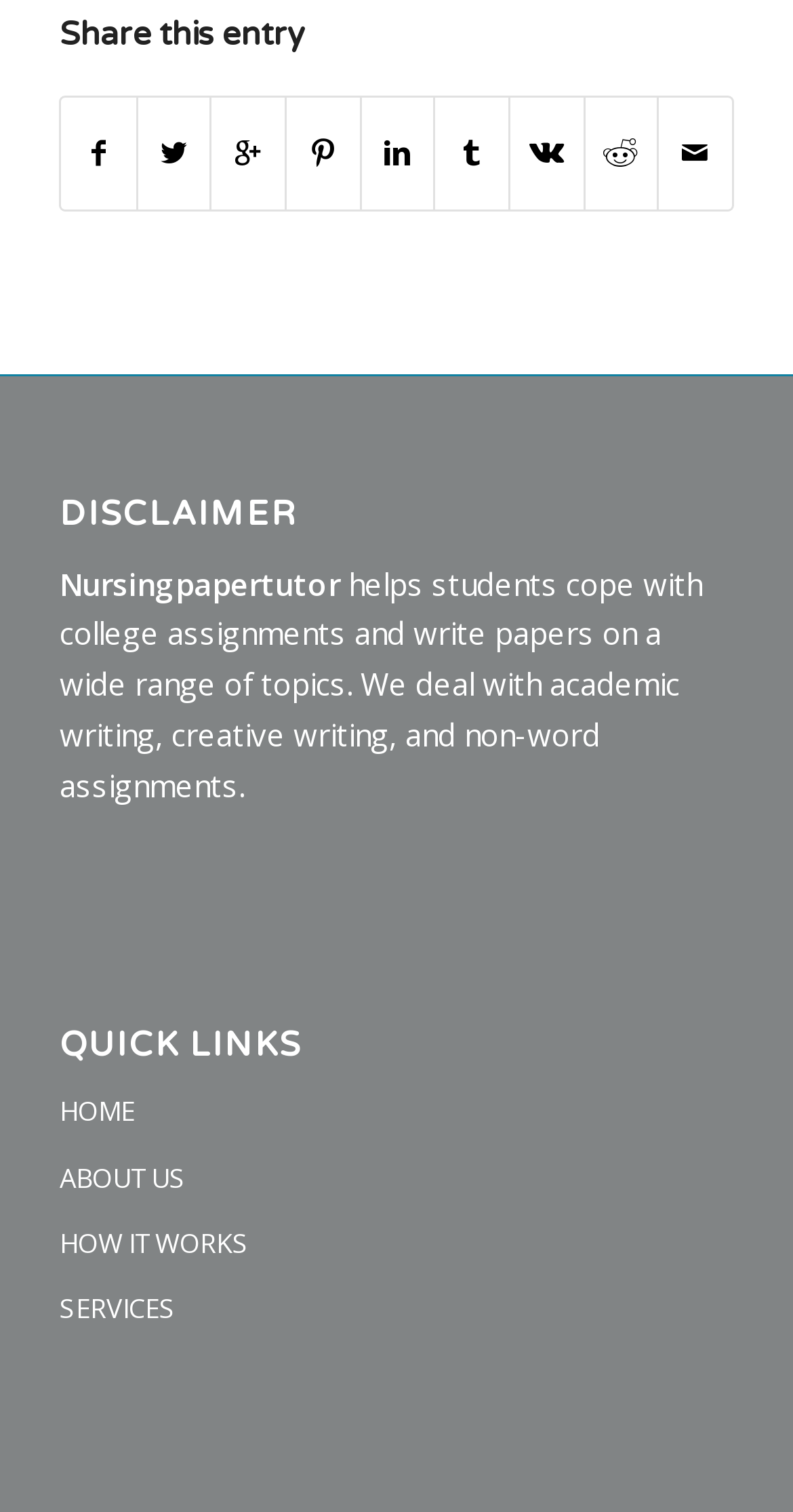What services does the website offer?
Refer to the screenshot and answer in one word or phrase.

Academic writing, creative writing, and non-word assignments